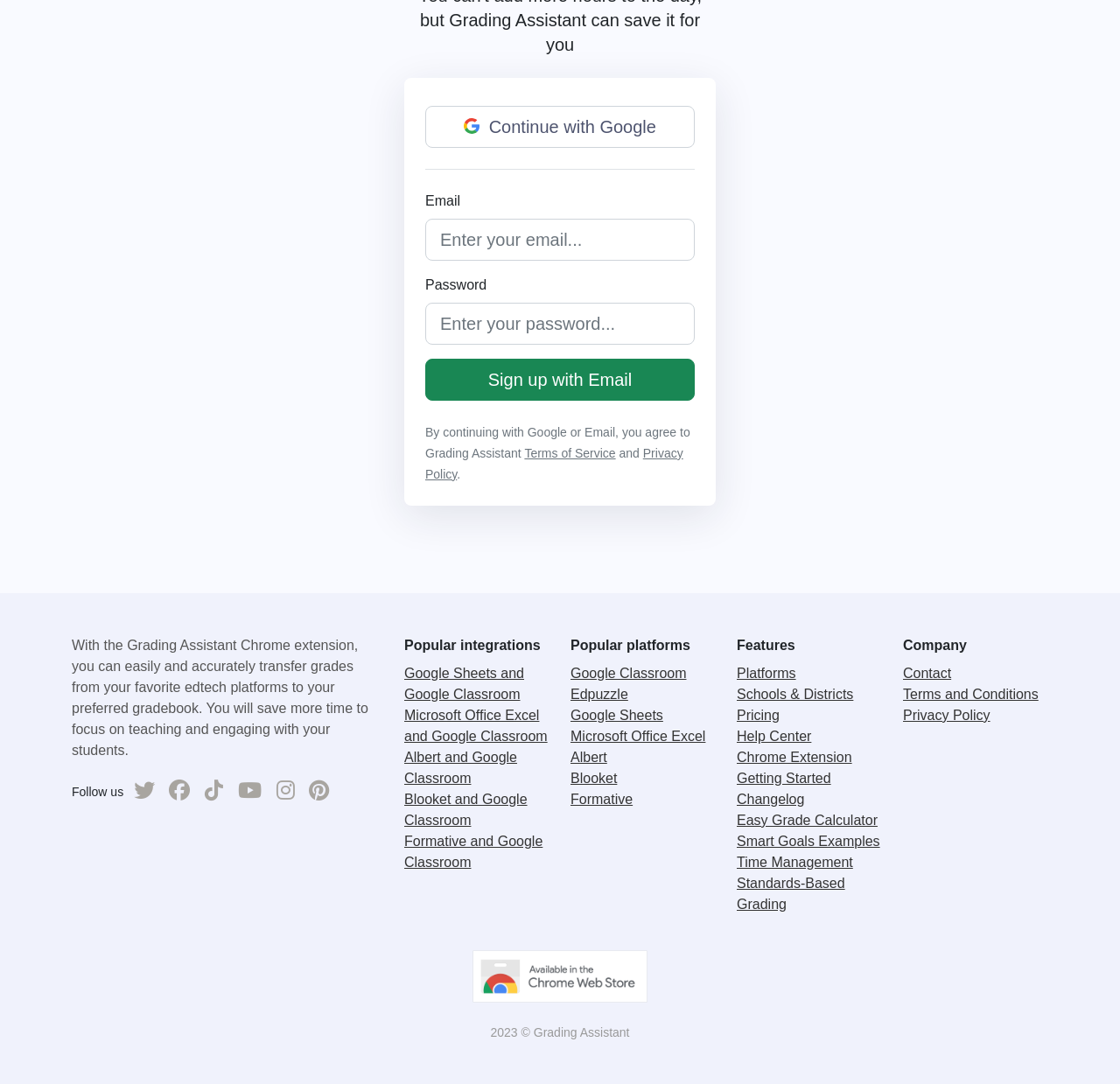Determine the bounding box coordinates of the element's region needed to click to follow the instruction: "Contact the company". Provide these coordinates as four float numbers between 0 and 1, formatted as [left, top, right, bottom].

[0.806, 0.614, 0.849, 0.628]